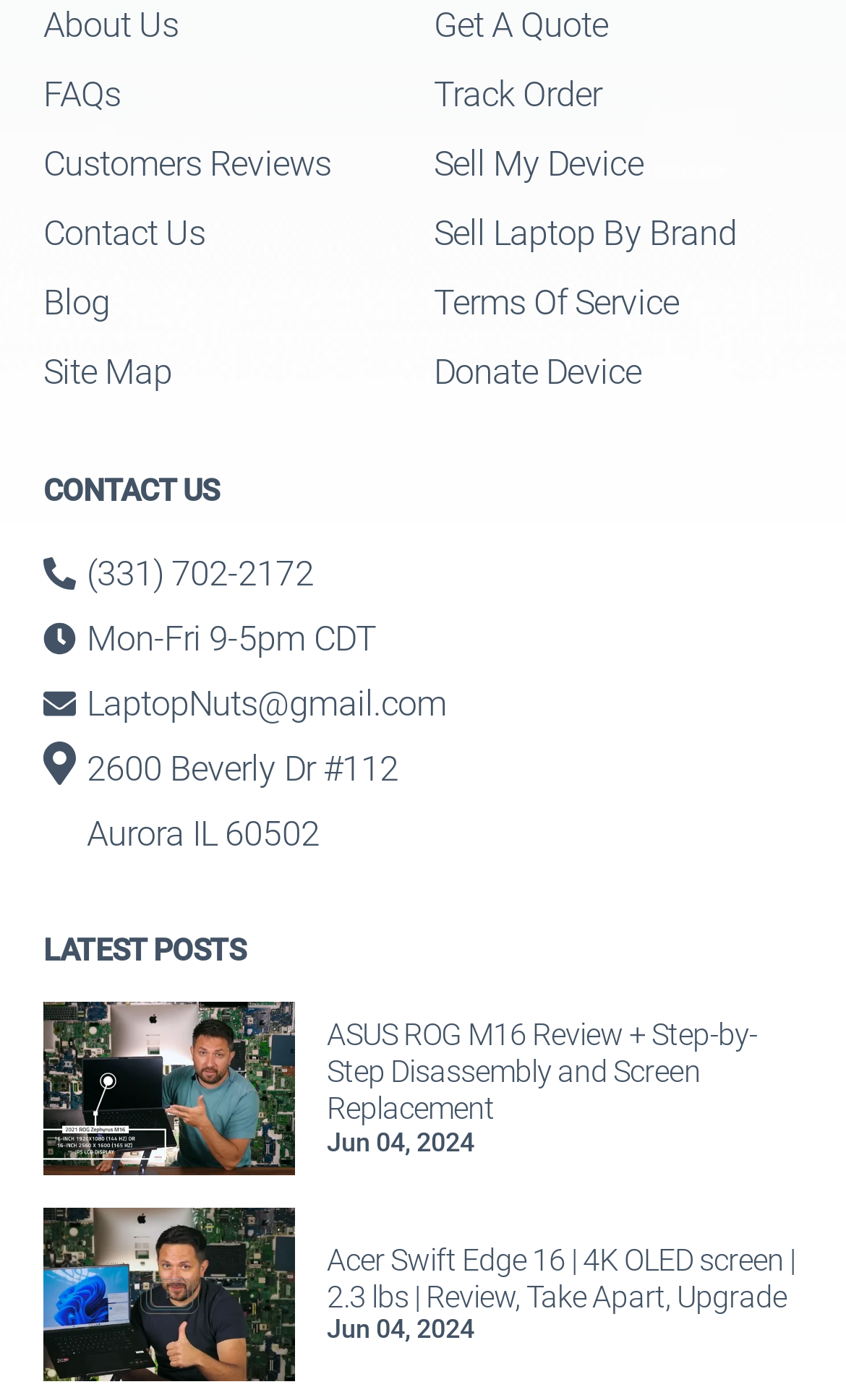Specify the bounding box coordinates of the element's area that should be clicked to execute the given instruction: "Visit ASUS ROG M16 Review". The coordinates should be four float numbers between 0 and 1, i.e., [left, top, right, bottom].

[0.051, 0.715, 0.949, 0.839]